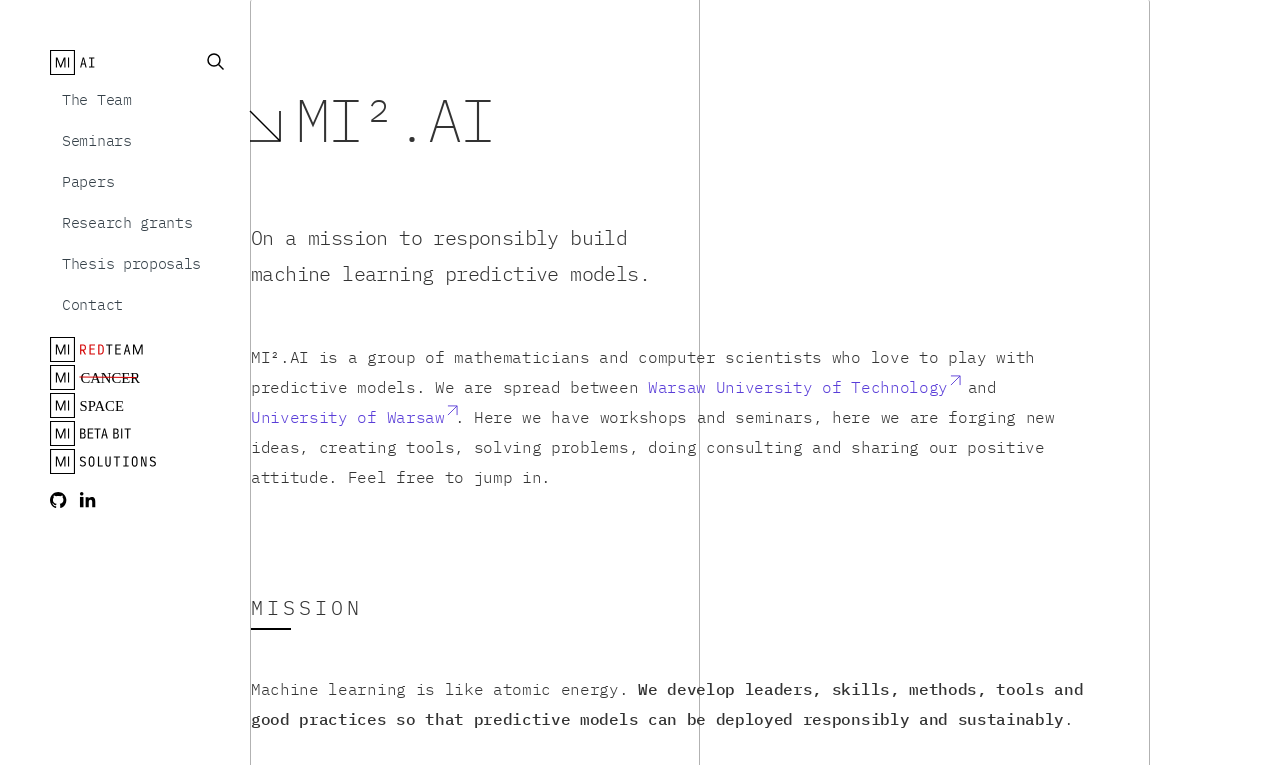Answer the question with a single word or phrase: 
Where are the team members located?

Warsaw University of Technology and University of Warsaw